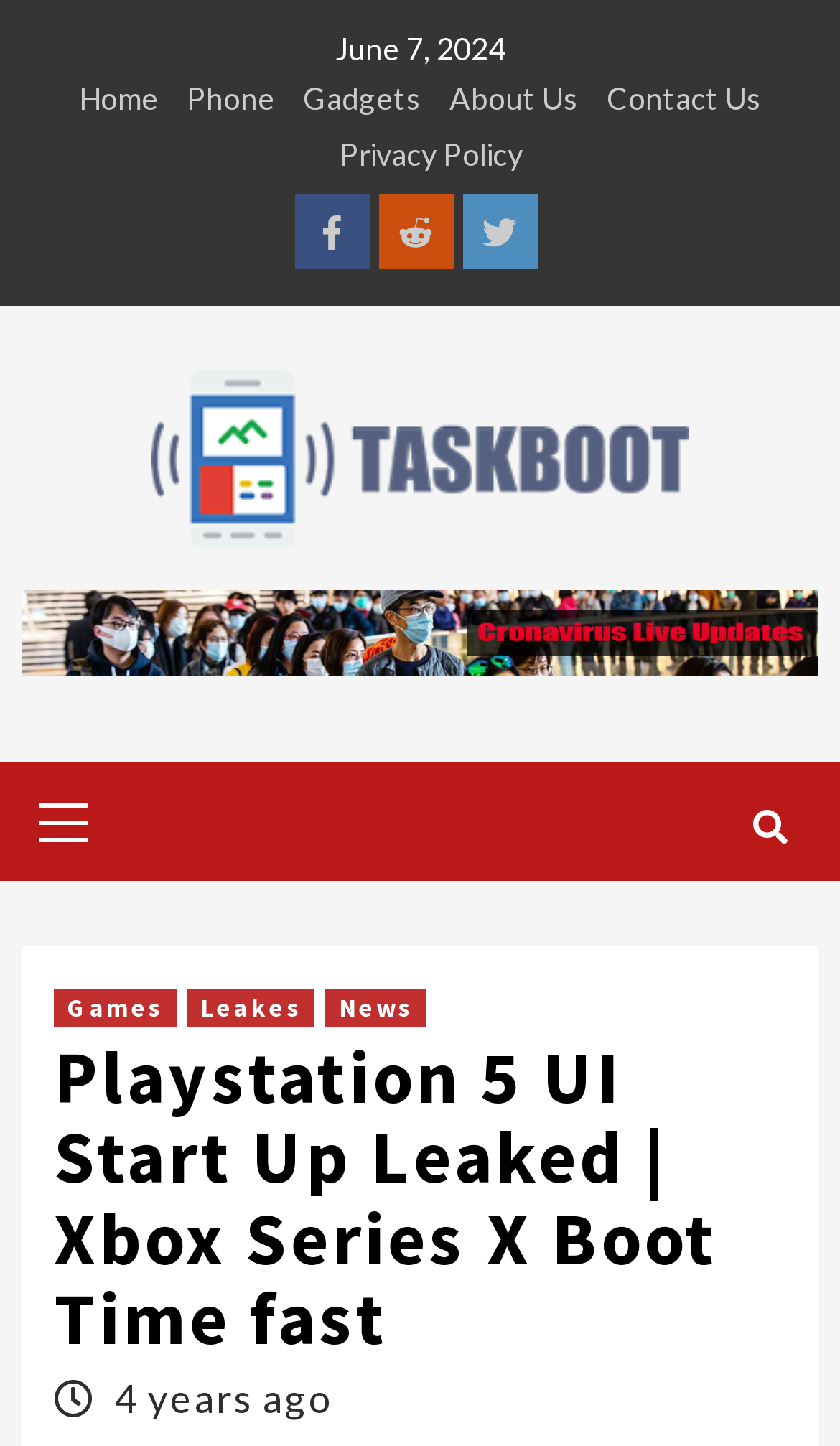Identify the bounding box coordinates of the section to be clicked to complete the task described by the following instruction: "Go to 'Home' page". The coordinates should be four float numbers between 0 and 1, formatted as [left, top, right, bottom].

None